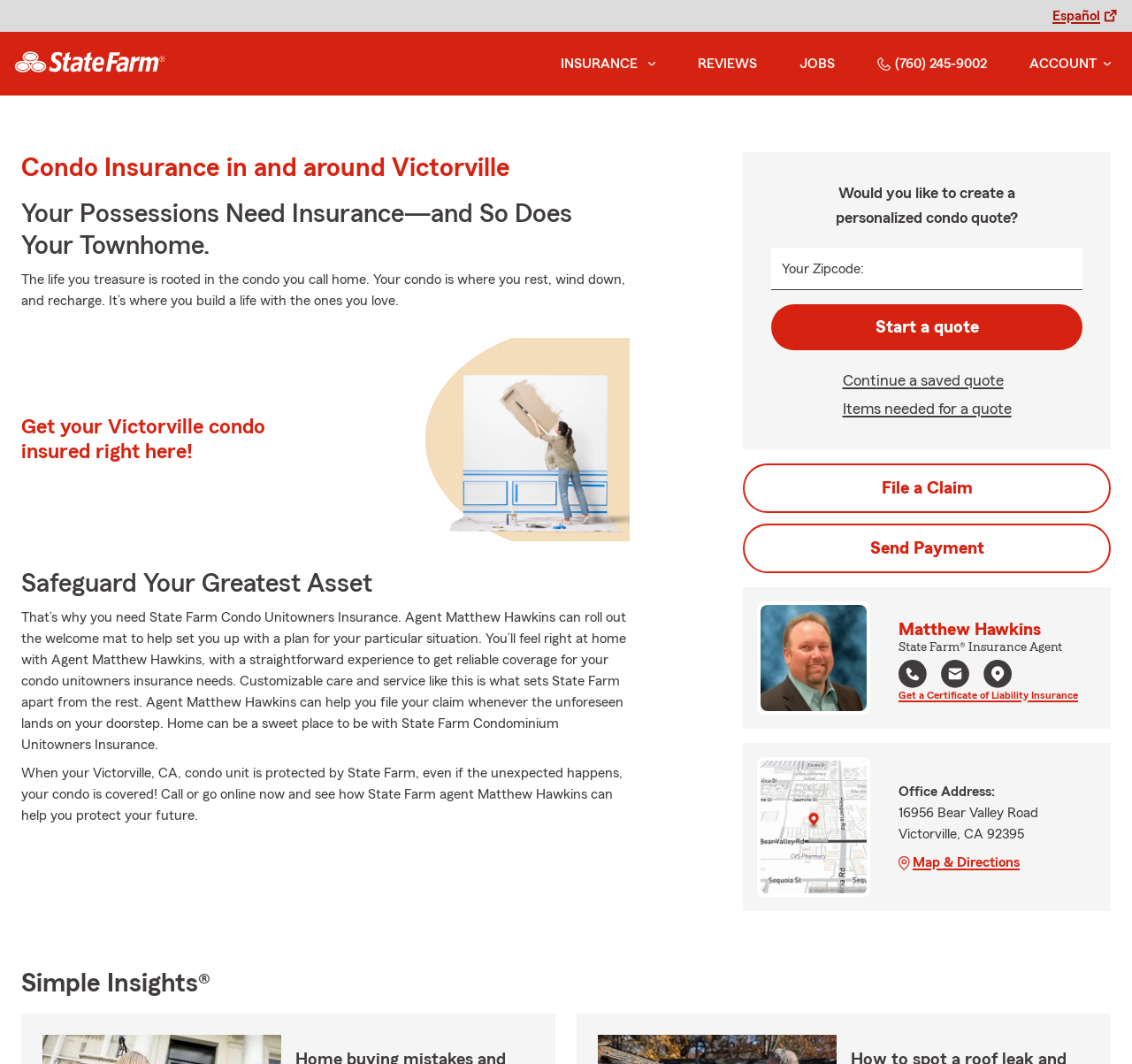Specify the bounding box coordinates of the region I need to click to perform the following instruction: "View the map of the agent's office location". The coordinates must be four float numbers in the range of 0 to 1, i.e., [left, top, right, bottom].

[0.672, 0.715, 0.766, 0.84]